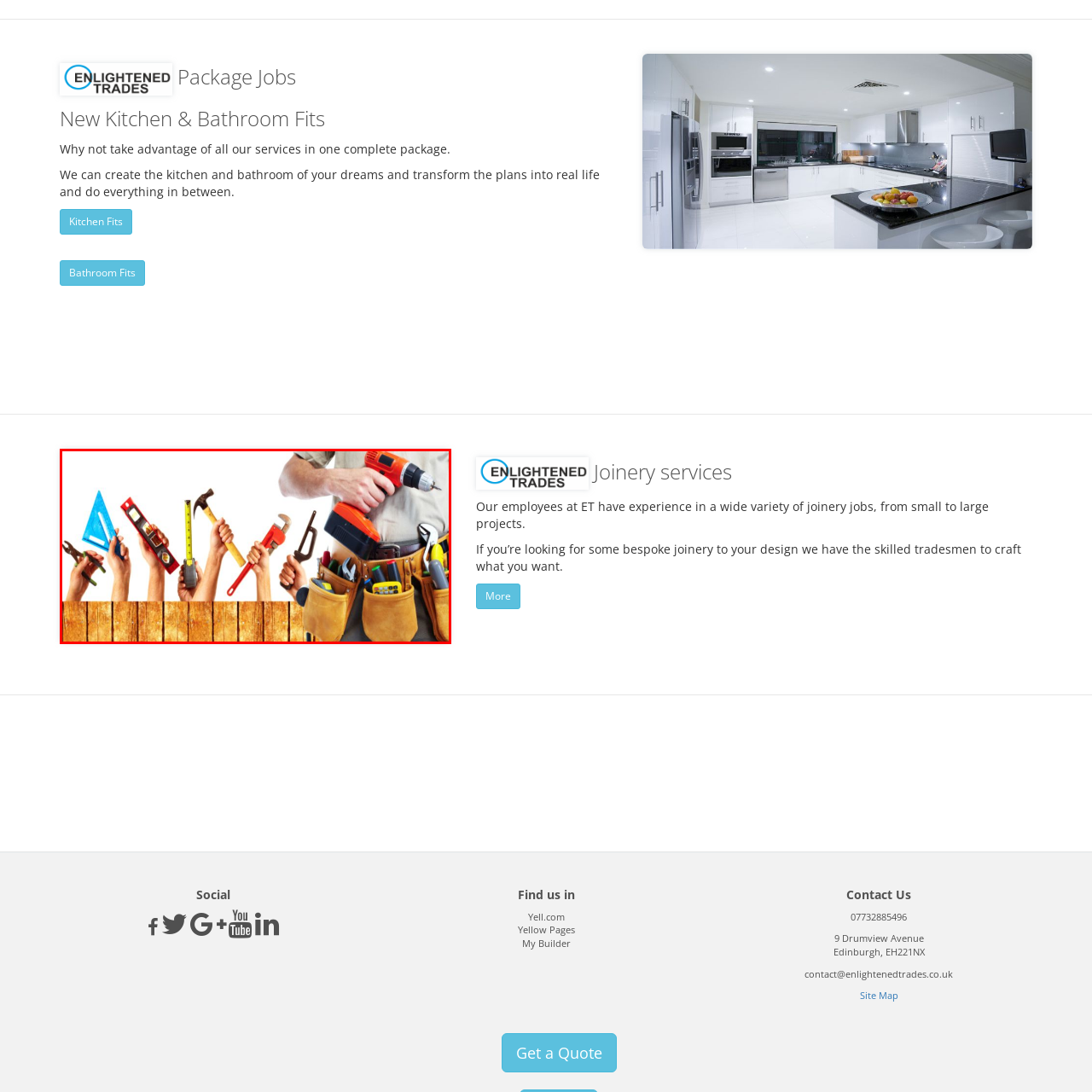Offer a complete and descriptive caption for the image marked by the red box.

The image showcases a collection of essential tools held in hands, symbolizing the craftsmanship involved in joinery and construction. Prominently displayed are various instruments, including a saw, hammer, tape measure, and level, each representing the diverse skill set necessary for fitting kitchens and bathrooms. To the right, a person in a work shirt holds a cordless power drill, emphasizing the modern approach to handyman services. The bottom part of the image features a wooden surface, evoking a workshop feel and enhancing the theme of hands-on work. This composition aligns with the theme of comprehensive services in home renovations, as mentioned in the accompanying text about creating dream kitchen and bathroom fits.